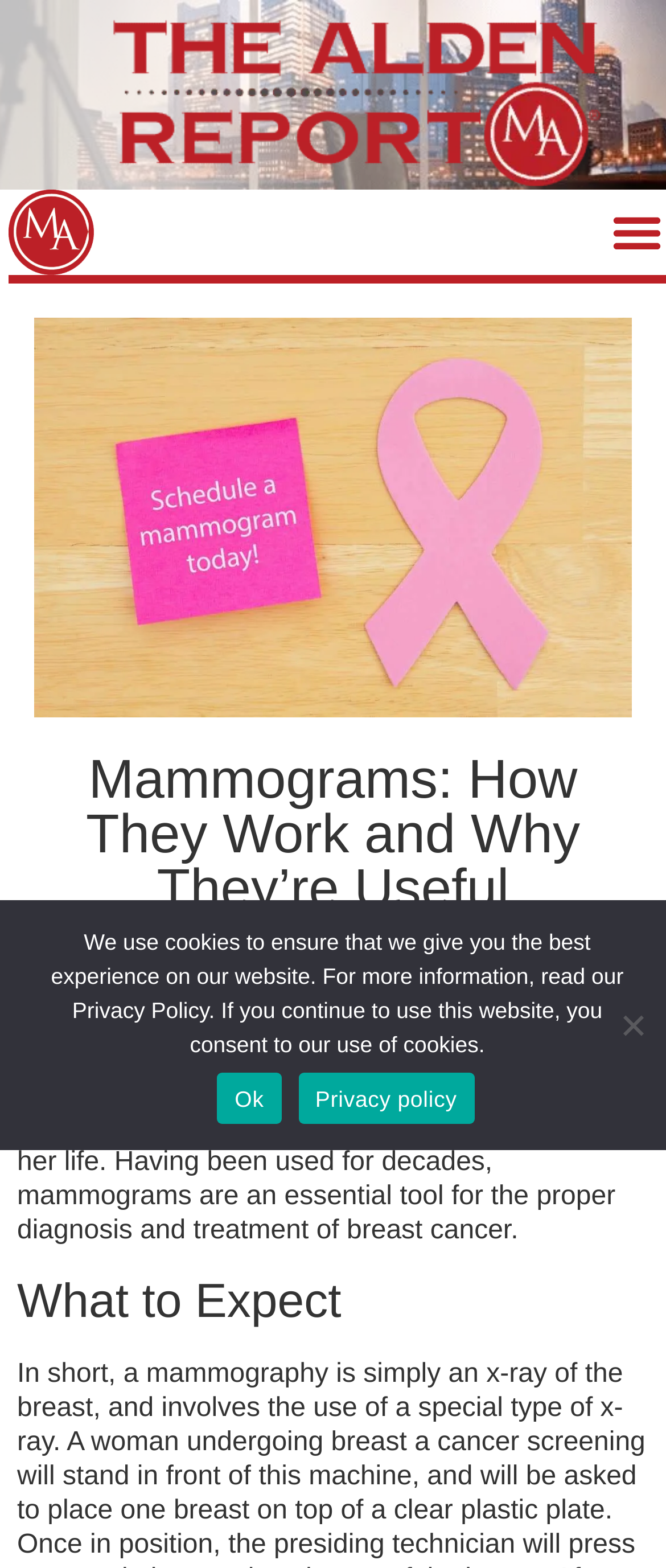How many links are there in the categories section?
Utilize the image to construct a detailed and well-explained answer.

In the categories section, there are 4 links: '119', 'Medical Conditions', 'Medicine & Technology', and 'Wellness', and 'Women's Health'. Therefore, there are 4 links in the categories section.